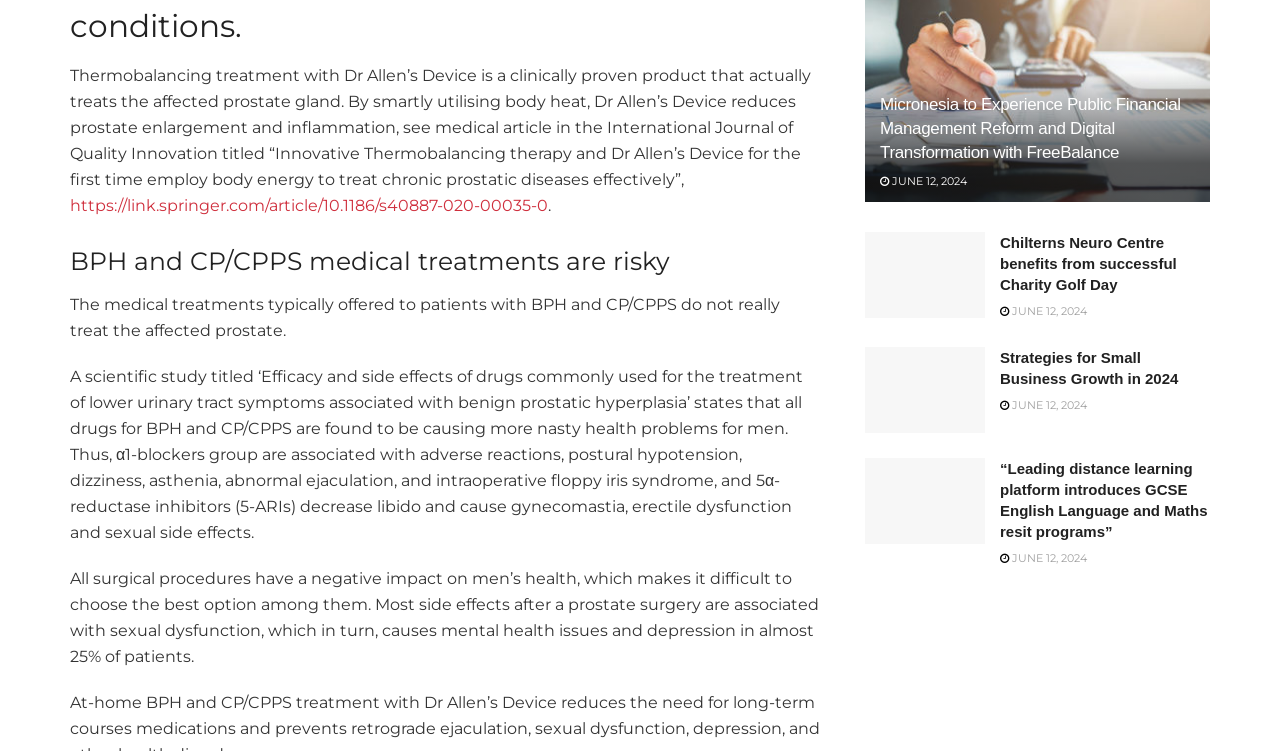What are the side effects of drugs for BPH and CP/CPPS?
Please respond to the question with a detailed and well-explained answer.

According to the text, a scientific study states that all drugs for BPH and CP/CPPS are found to be causing more nasty health problems for men, including adverse reactions, postural hypotension, dizziness, asthenia, abnormal ejaculation, and intraoperative floppy iris syndrome, and 5α-reductase inhibitors (5-ARIs) decrease libido and cause gynecomastia, erectile dysfunction and sexual side effects.